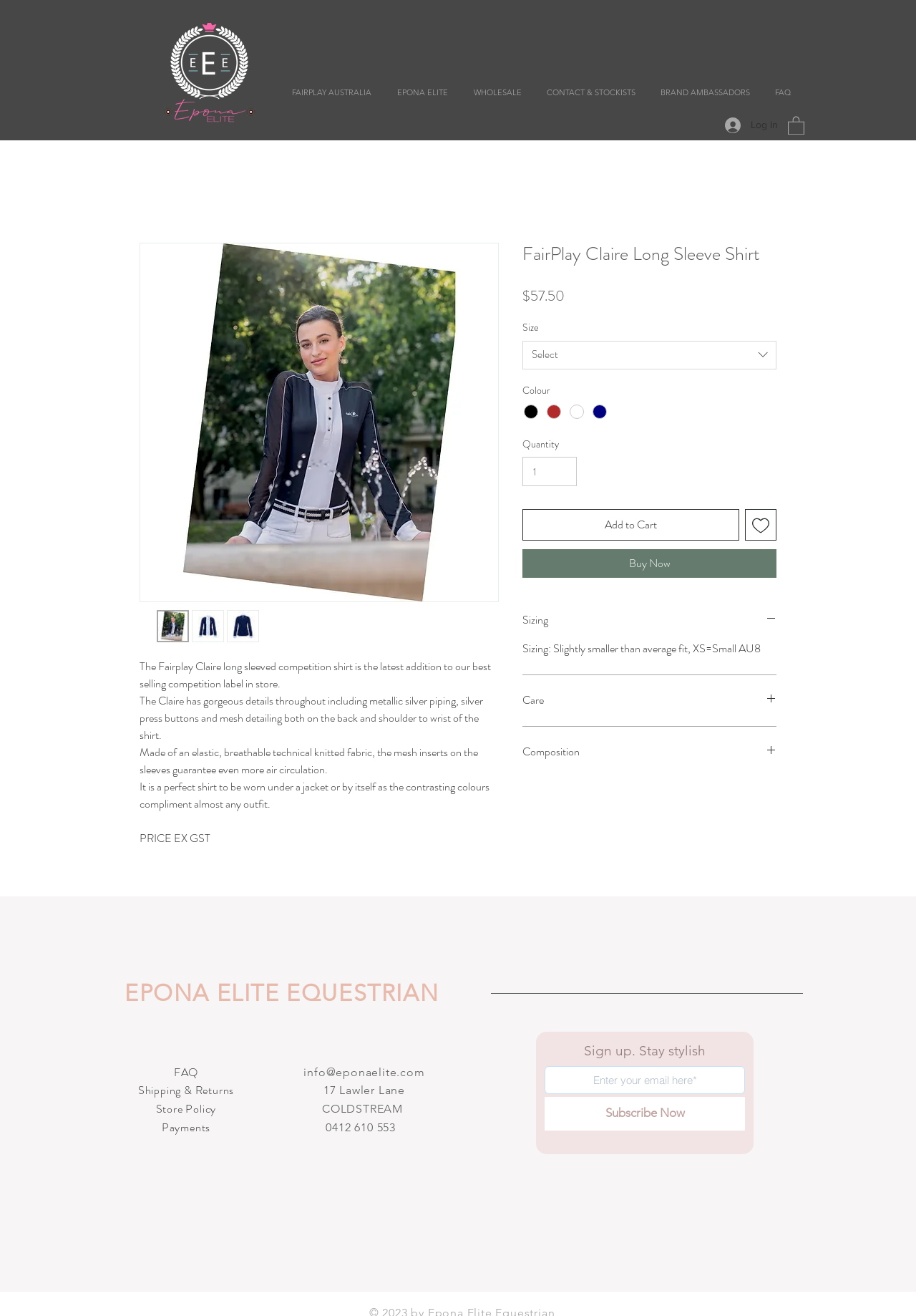Please provide a comprehensive answer to the question based on the screenshot: What is the material of the shirt?

I found the answer by looking at the product description, where it is mentioned that the shirt is made of an elastic, breathable technical knitted fabric.